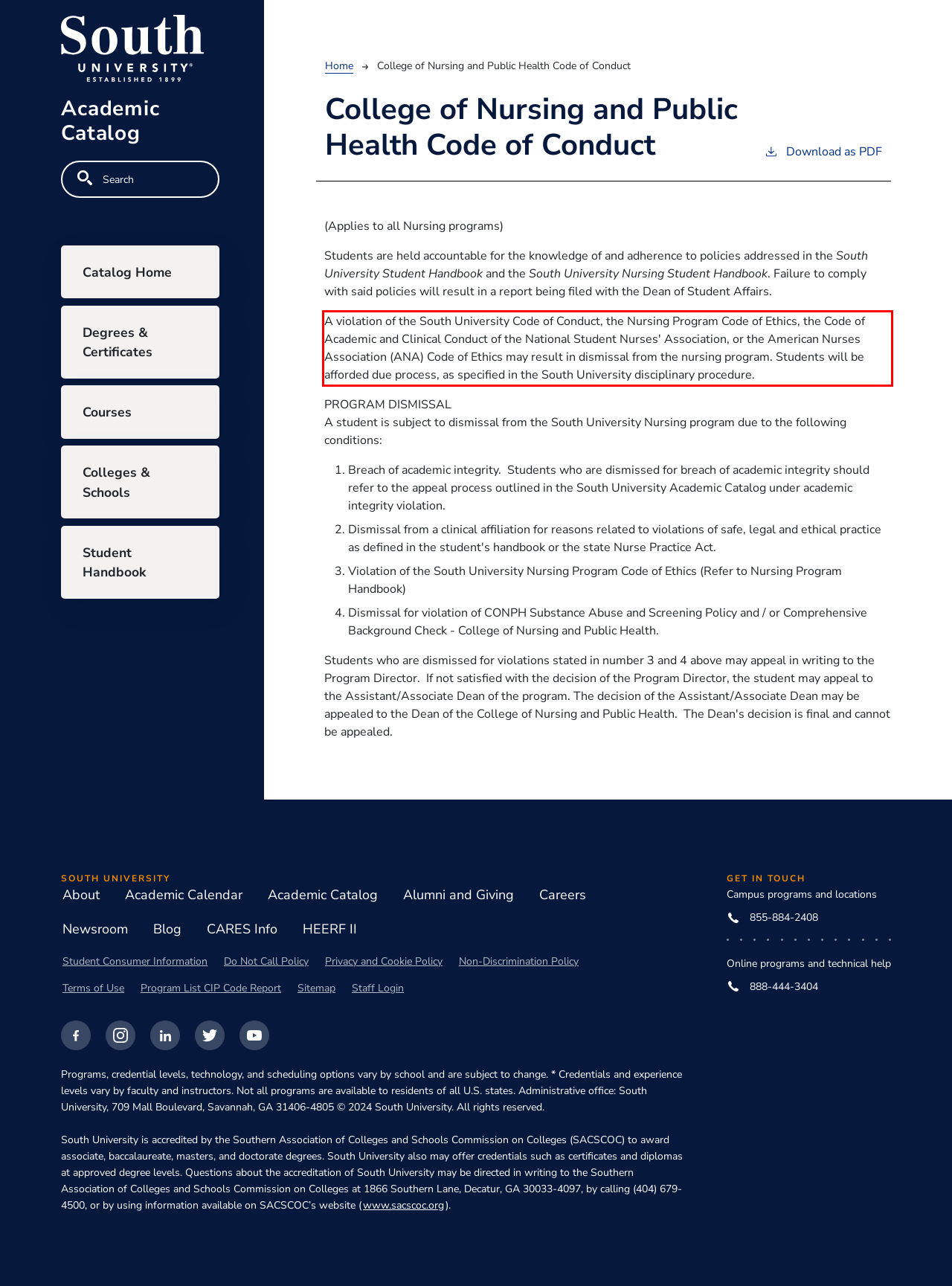Analyze the screenshot of the webpage and extract the text from the UI element that is inside the red bounding box.

A violation of the South University Code of Conduct, the Nursing Program Code of Ethics, the Code of Academic and Clinical Conduct of the National Student Nurses' Association, or the American Nurses Association (ANA) Code of Ethics may result in dismissal from the nursing program. Students will be afforded due process, as specified in the South University disciplinary procedure.